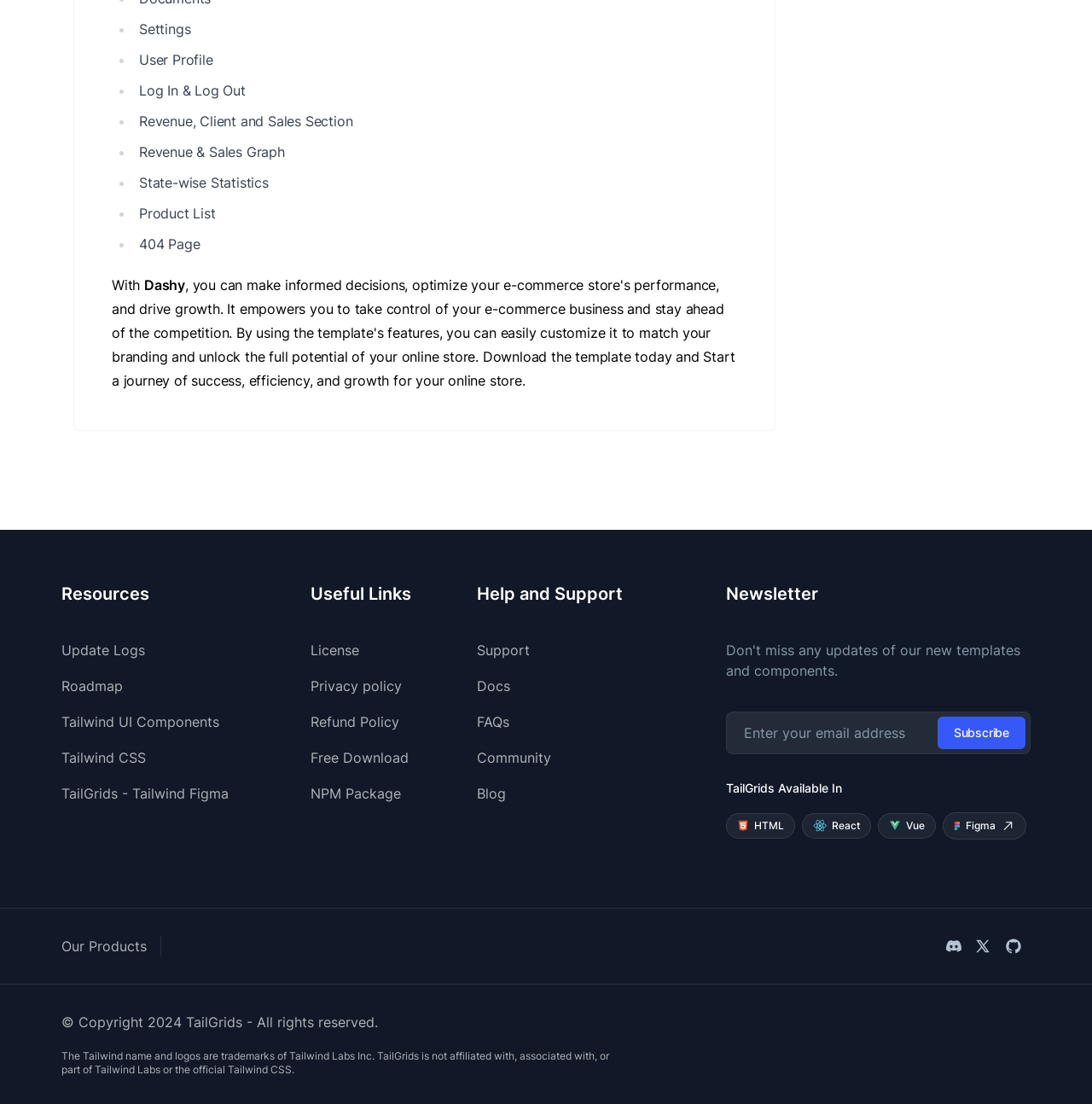Predict the bounding box coordinates of the area that should be clicked to accomplish the following instruction: "Check out the Blog". The bounding box coordinates should consist of four float numbers between 0 and 1, i.e., [left, top, right, bottom].

[0.436, 0.71, 0.463, 0.728]